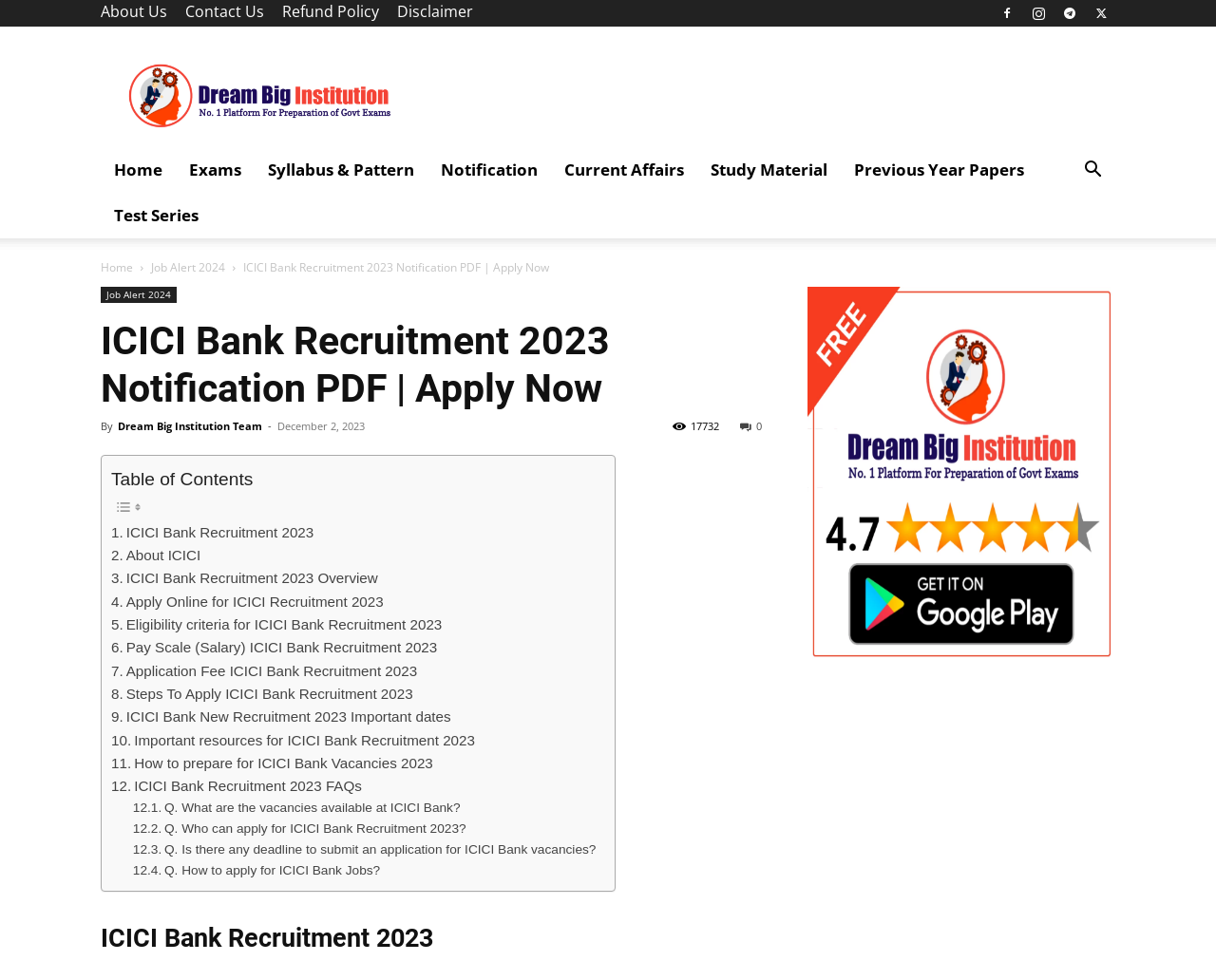Offer a detailed account of what is visible on the webpage.

The webpage is about ICICI Bank Recruitment 2023, with a focus on providing information and resources for job seekers. At the top of the page, there are several links to other sections of the website, including "About Us", "Contact Us", "Refund Policy", and "Disclaimer". 

To the right of these links, there are four social media icons. Below these icons, there is a logo of "Dream Big Institution" and a navigation menu with links to "Home", "Exams", "Syllabus & Pattern", "Notification", "Current Affairs", "Study Material", "Previous Year Papers", and "Test Series". 

On the left side of the page, there is a search button and a link to "Job Alert 2024". Below this, there is a heading that reads "ICICI Bank Recruitment 2023 Notification PDF | Apply Now". This heading is followed by a paragraph of text that provides an overview of the recruitment process. 

To the right of this paragraph, there is a table of contents with links to various sections of the webpage, including "ICICI Bank Recruitment 2023", "About ICICI", "ICICI Bank Recruitment 2023 Overview", "Apply Online for ICICI Recruitment 2023", and several others. 

Below the table of contents, there is a section with frequently asked questions (FAQs) about the recruitment process, including questions about available vacancies, eligibility criteria, and application deadlines. 

At the bottom of the page, there is a complementary section with a figure and a link. The overall layout of the page is organized and easy to navigate, with clear headings and concise text.